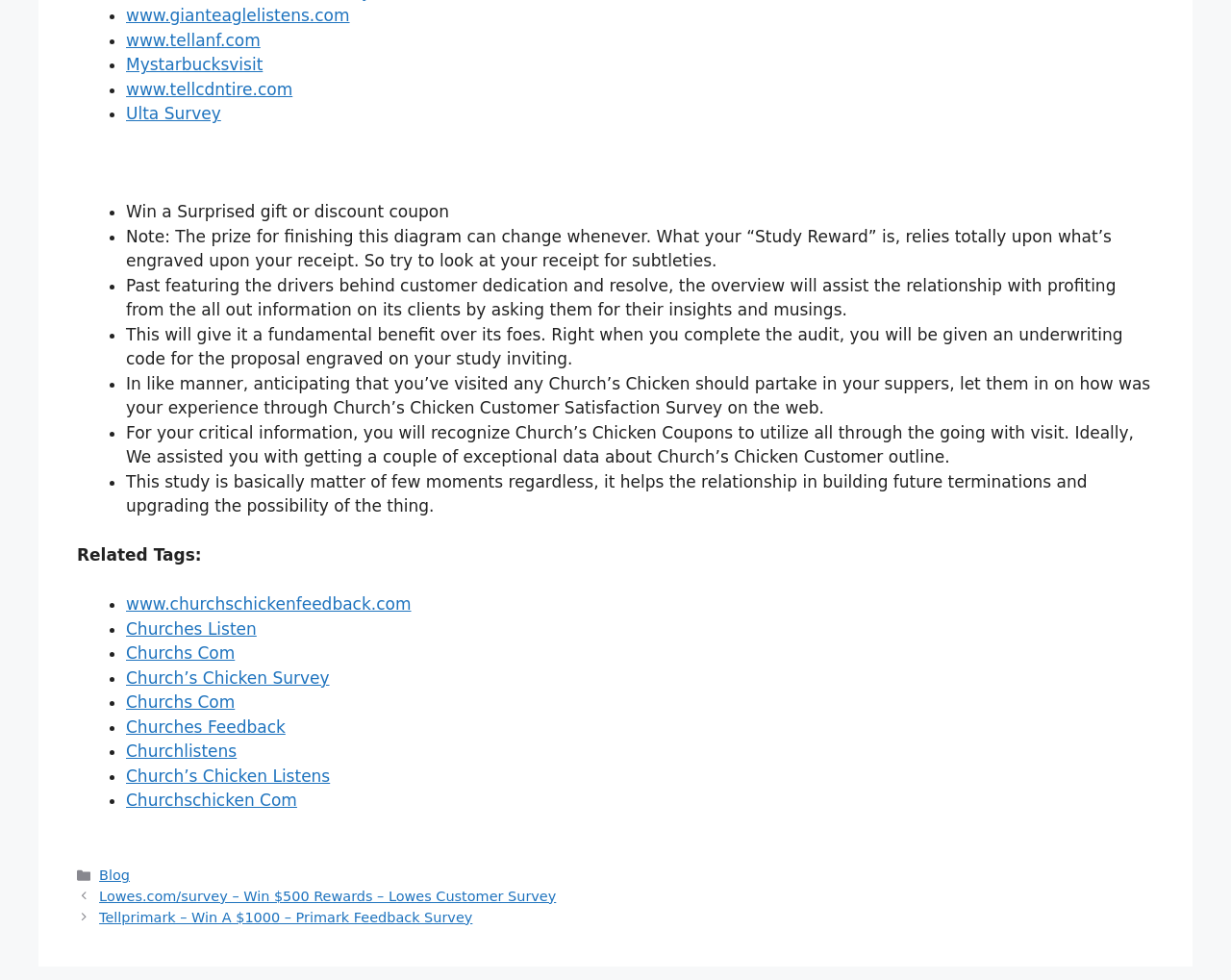Highlight the bounding box coordinates of the element you need to click to perform the following instruction: "Click on Church’s Chicken Survey."

[0.102, 0.682, 0.268, 0.702]